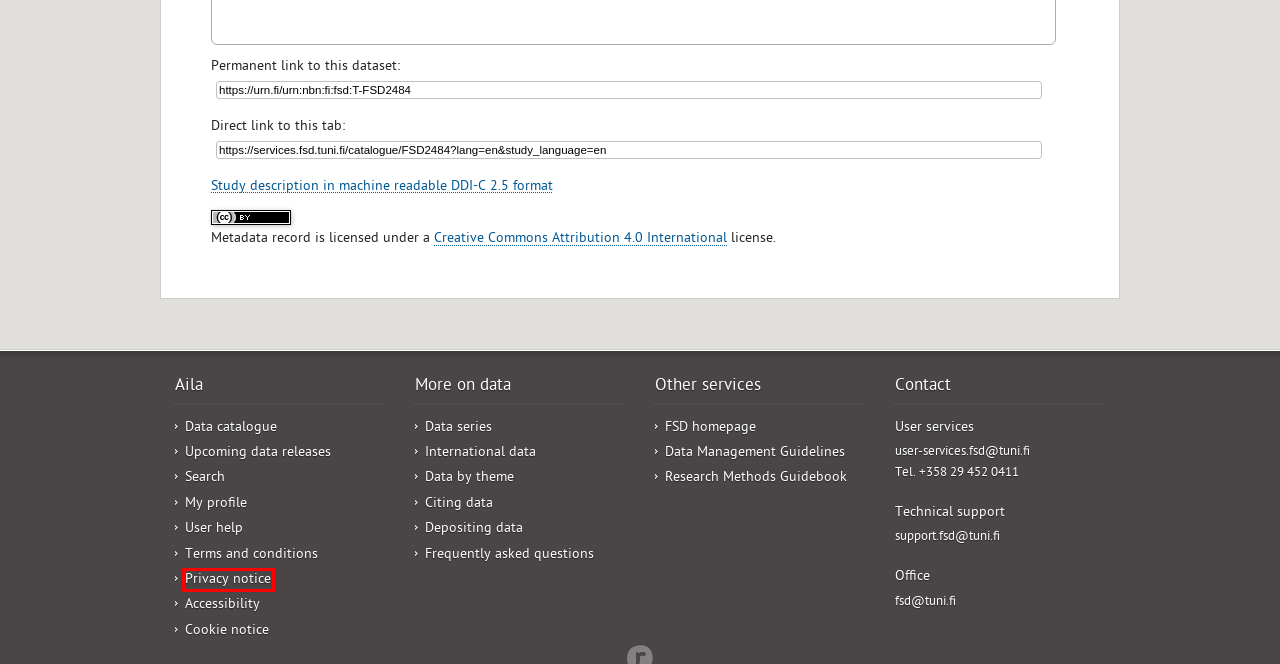Review the screenshot of a webpage which includes a red bounding box around an element. Select the description that best fits the new webpage once the element in the bounding box is clicked. Here are the candidates:
A. Terms and Conditions | Aila Data Service
B. Cookie notice | Aila Data Service
C. Research Methods Guidebook - Finnish Social Science Data Archive (FSD)
D. Front page - Finnish Social Science Data Archive (FSD)
E. CC BY 4.0 Deed | Attribution 4.0 International
 | Creative Commons
F. Upcoming data releases | Aila Data Service
G. Privacy Policy - Finnish Social Science Data Archive (FSD)
H. FAQ - Frequently Asked Questions - Finnish Social Science Data Archive (FSD)

G